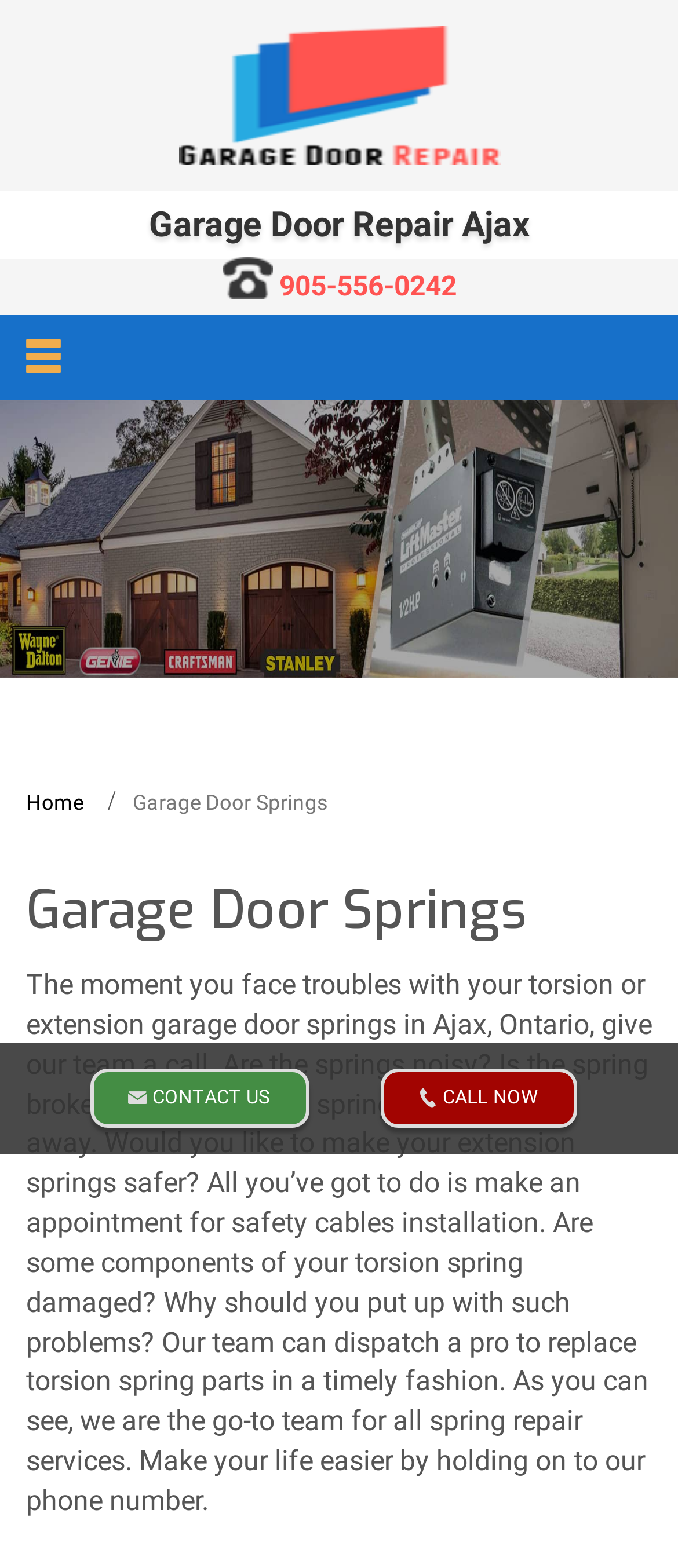Identify and provide the text of the main header on the webpage.

Garage Door Springs